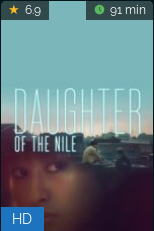Interpret the image and provide an in-depth description.

The image showcases the film "Daughter of the Nile," which is presented in high definition (HD). Prominently displayed is the film's title in bold, stylized text, with a subtle background that suggests an urban setting during dusk. 

In the upper left corner, a star rating of 6.9 reflects the audience's reception, indicating a moderately positive response. At the bottom right, the duration of the film is noted as 91 minutes, suggesting a concise storytelling experience. This visual representation encapsulates the essence of the film, inviting viewers to explore its narrative.